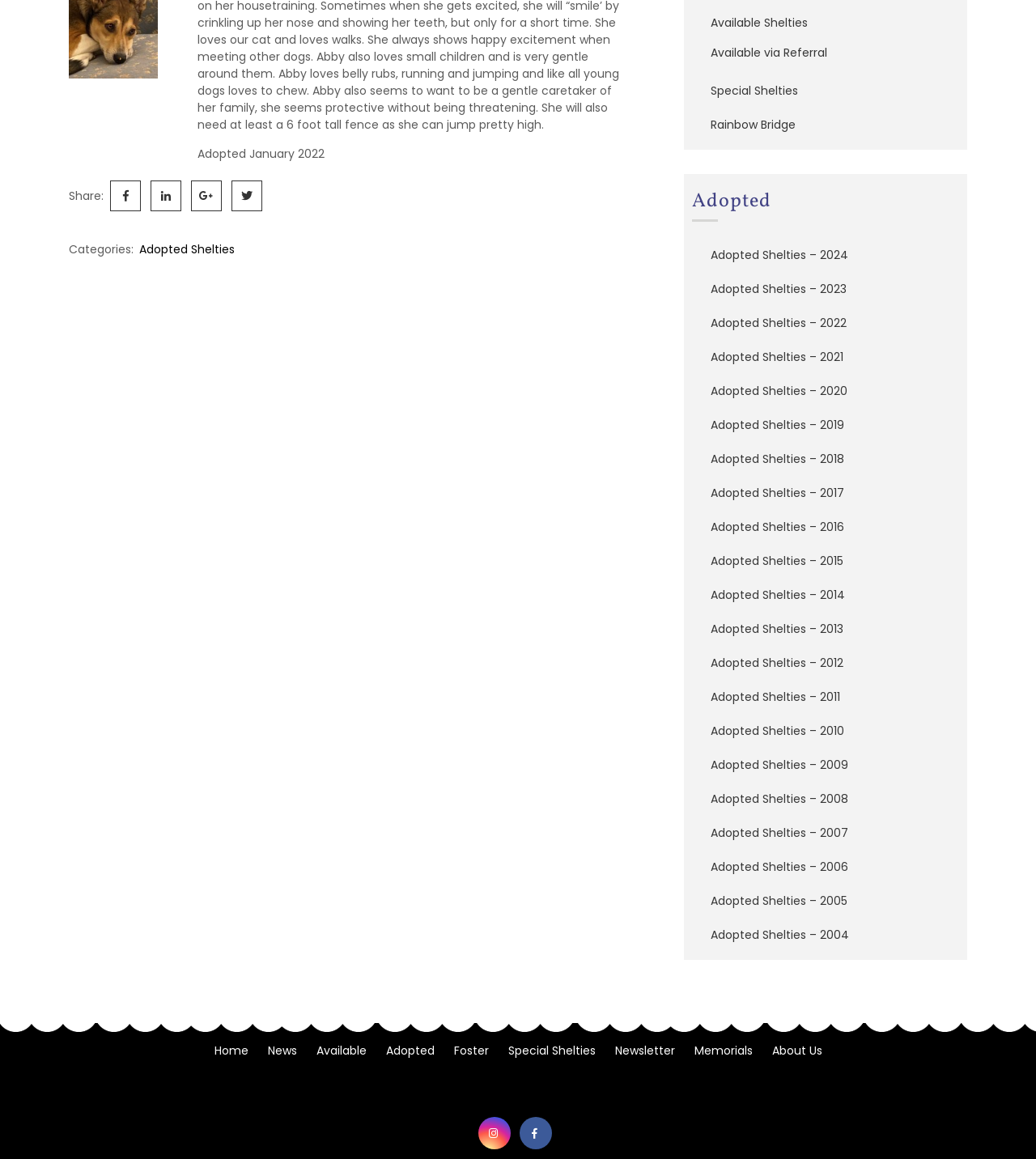Please locate the UI element described by "Cotton Crab Lothing Reviews" and provide its bounding box coordinates.

None